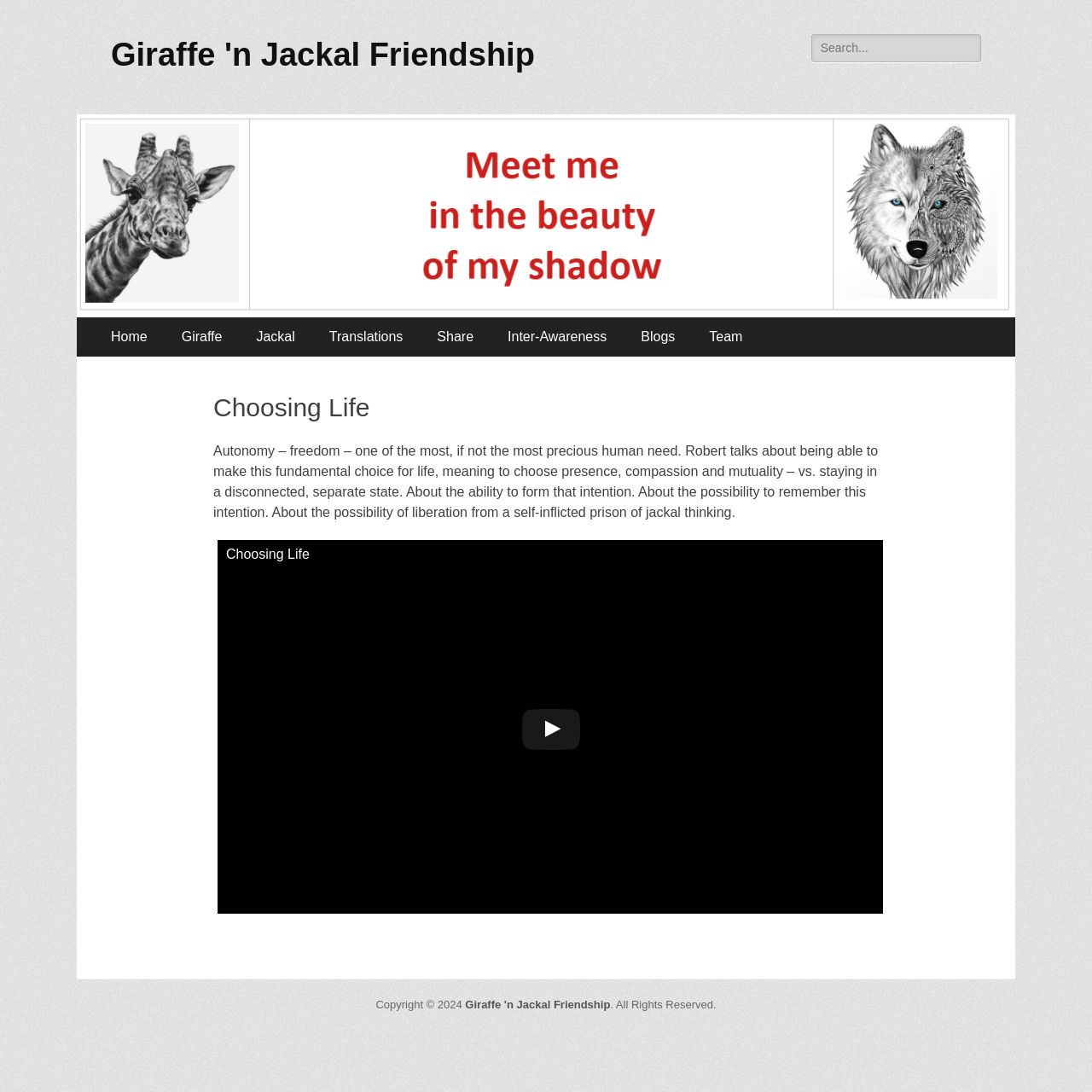Identify the bounding box coordinates of the area you need to click to perform the following instruction: "Read the article about choosing life".

[0.195, 0.357, 0.805, 0.404]